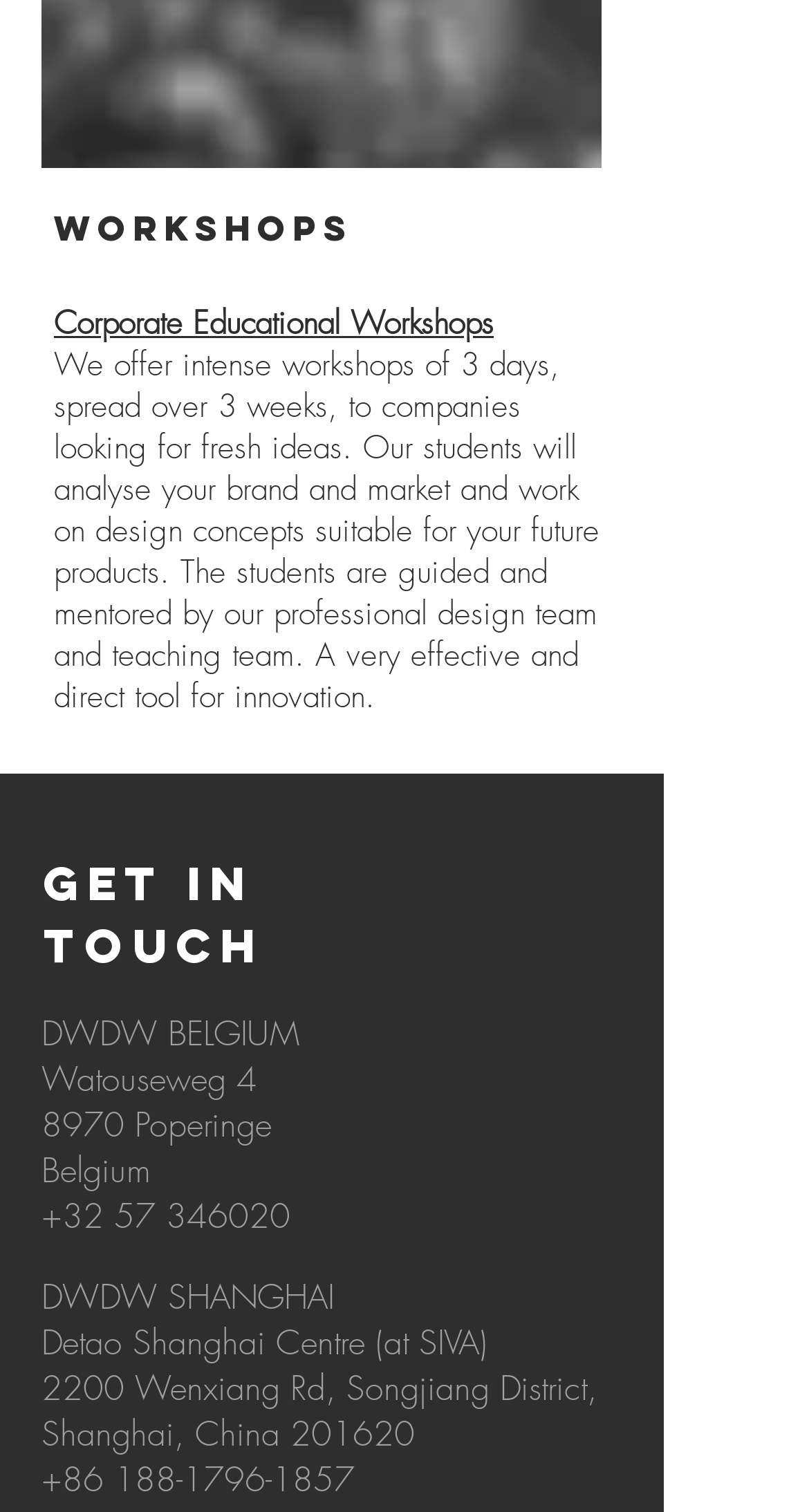What is the duration of the workshops?
Carefully analyze the image and provide a thorough answer to the question.

According to the StaticText element with the content 'We offer intense workshops of 3 days, spread over 3 weeks, to companies looking for fresh ideas.', the duration of the workshops is 3 days, spread over 3 weeks.